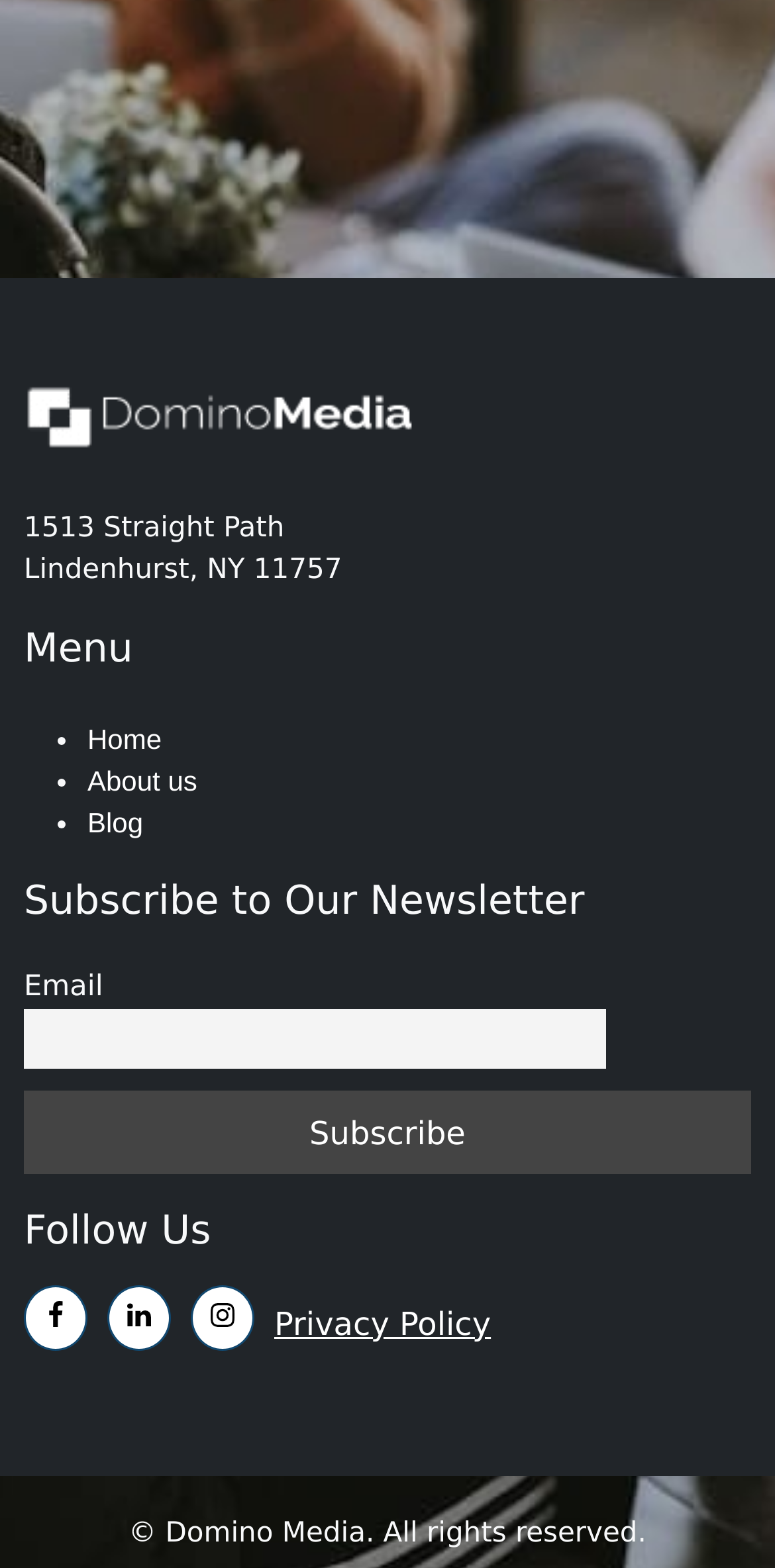Identify the bounding box coordinates of the area you need to click to perform the following instruction: "View the Privacy Policy".

[0.354, 0.832, 0.633, 0.856]